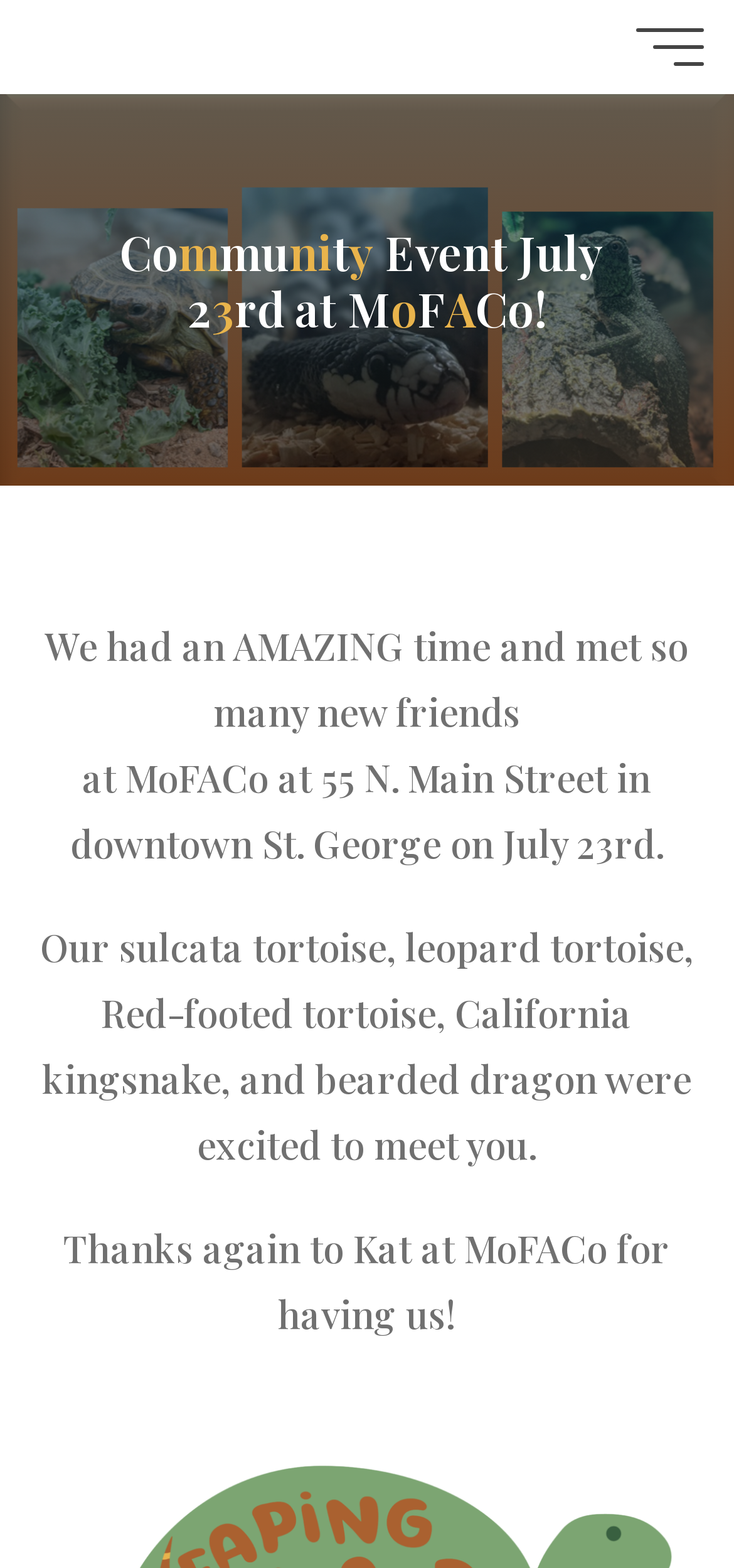Give the bounding box coordinates for the element described by: "Back to Top".

[0.733, 0.672, 0.867, 0.735]